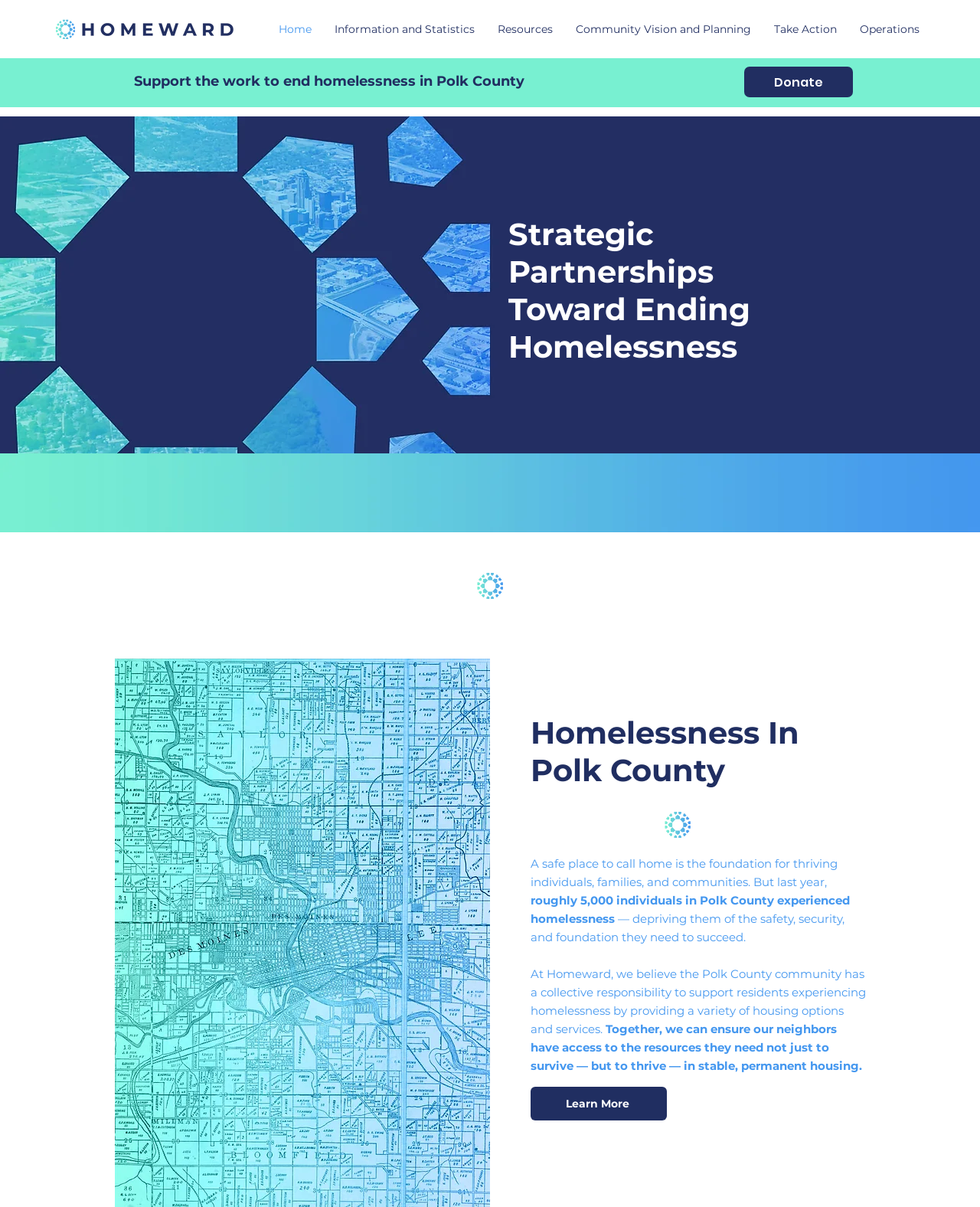Determine the bounding box coordinates of the UI element described below. Use the format (top-left x, top-left y, bottom-right x, bottom-right y) with floating point numbers between 0 and 1: Information and Statistics

[0.33, 0.008, 0.496, 0.04]